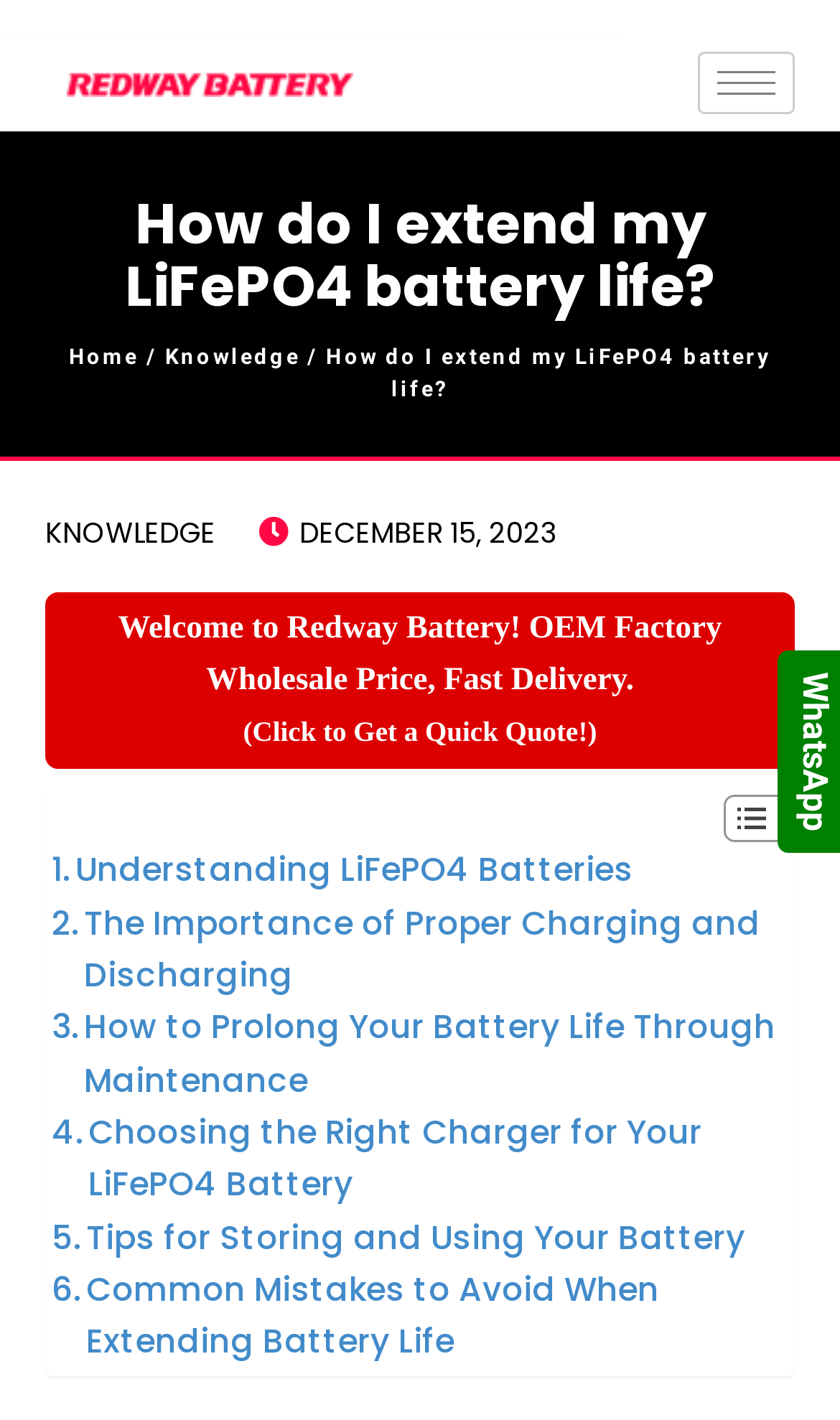Given the webpage screenshot and the description, determine the bounding box coordinates (top-left x, top-left y, bottom-right x, bottom-right y) that define the location of the UI element matching this description: parent_node: Home aria-label="hamburger-icon"

[0.831, 0.036, 0.946, 0.08]